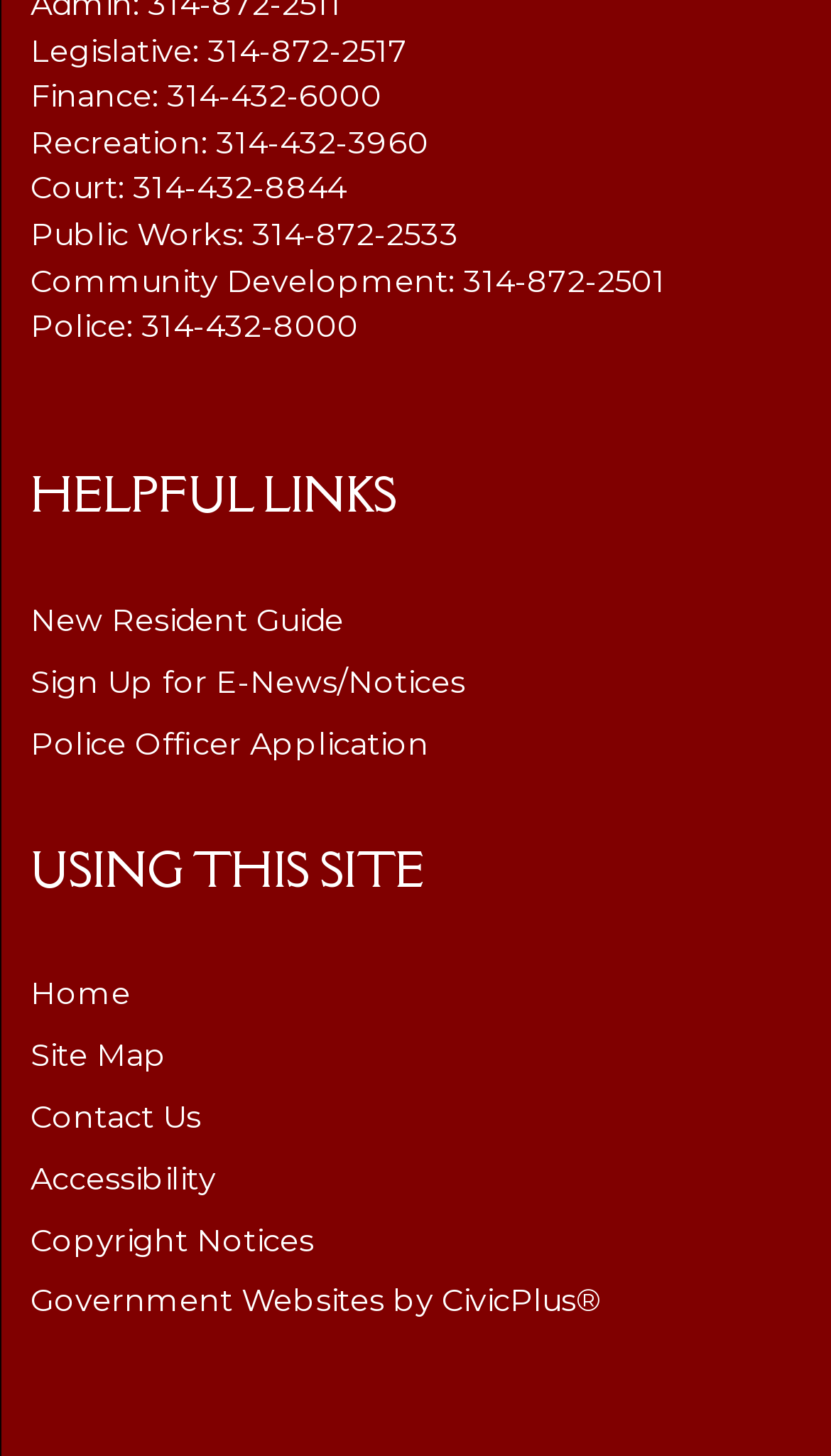Please specify the bounding box coordinates of the clickable region necessary for completing the following instruction: "Contact the police department". The coordinates must consist of four float numbers between 0 and 1, i.e., [left, top, right, bottom].

[0.17, 0.211, 0.432, 0.237]